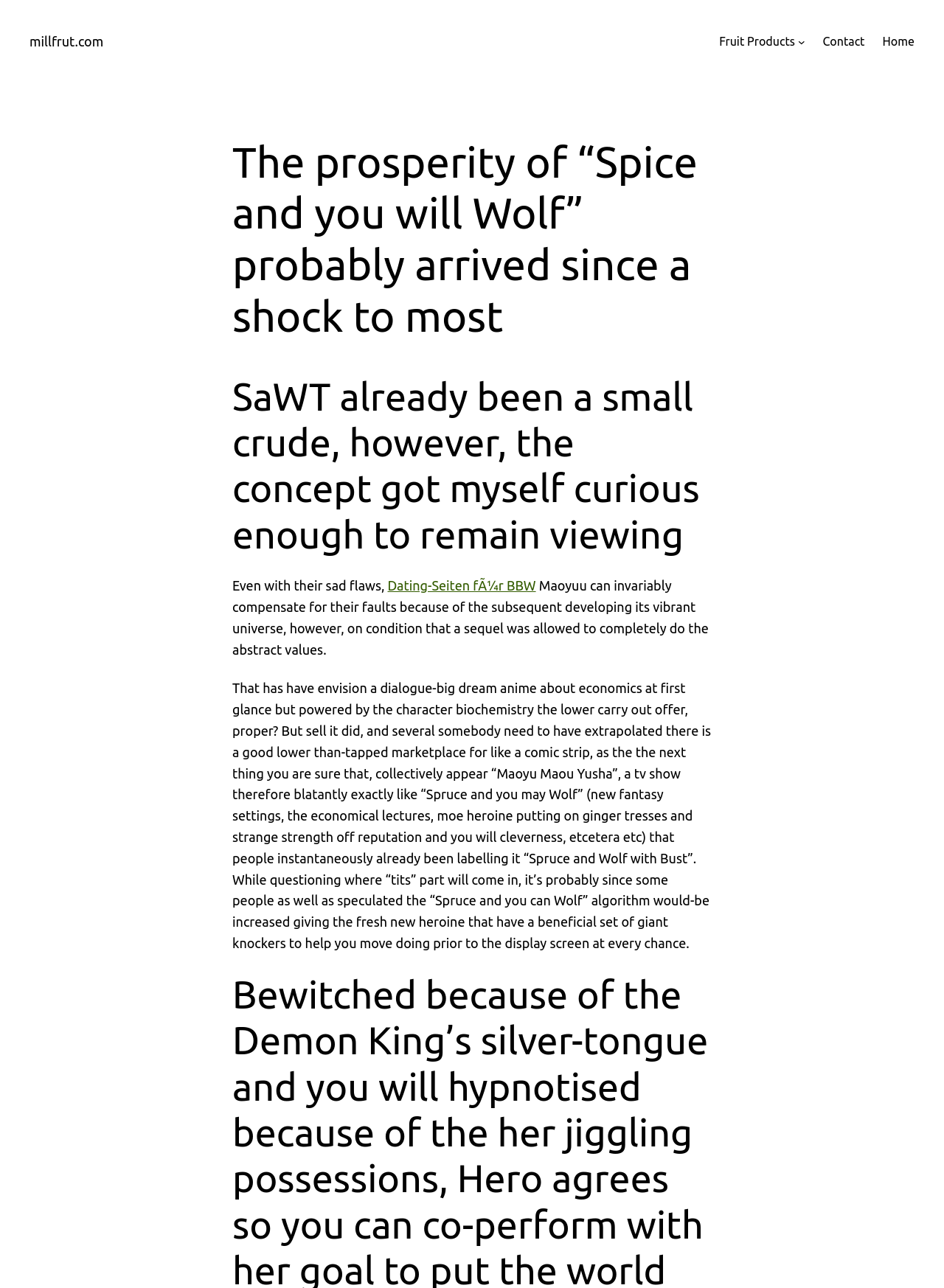Provide the bounding box coordinates for the UI element described in this sentence: "Design by ThemesDNA.com". The coordinates should be four float values between 0 and 1, i.e., [left, top, right, bottom].

None